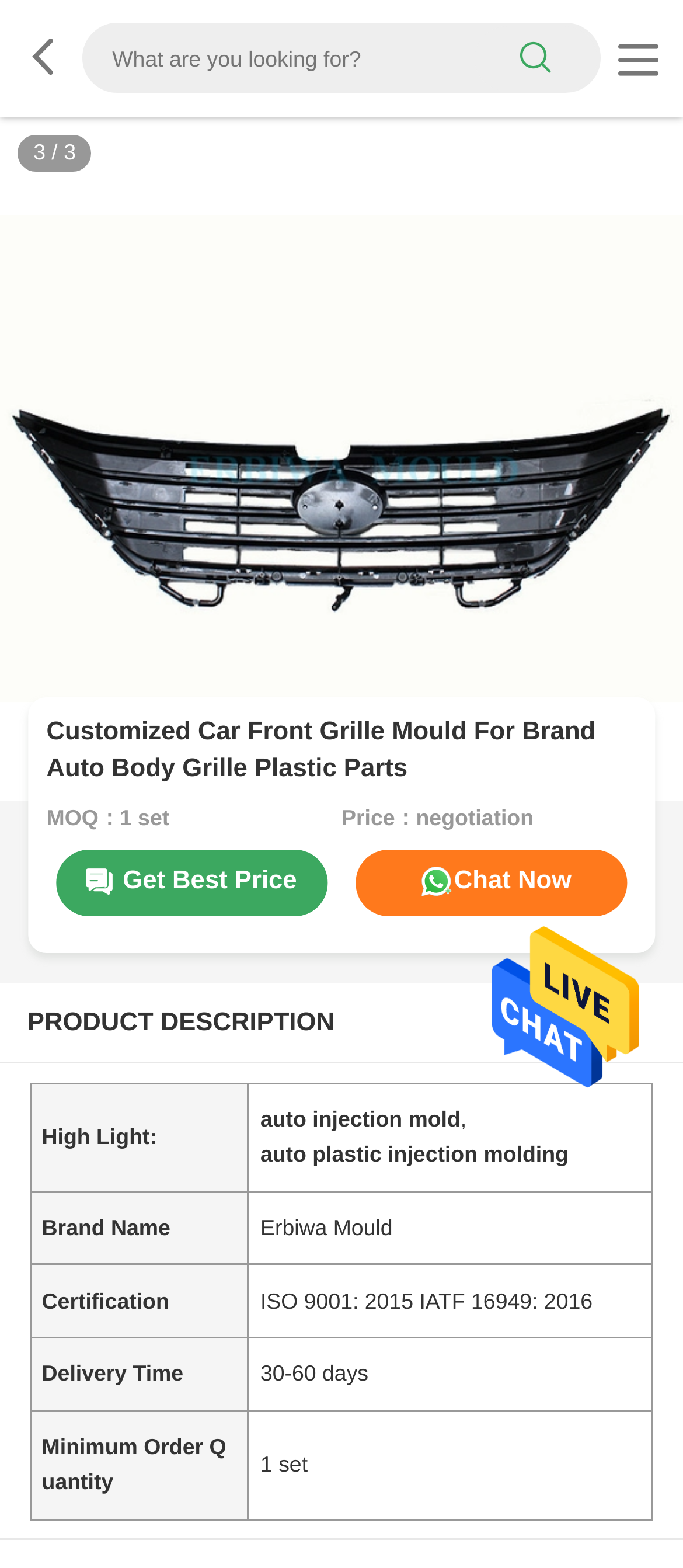What is the principal heading displayed on the webpage?

Customized Car Front Grille Mould For Brand Auto Body Grille Plastic Parts